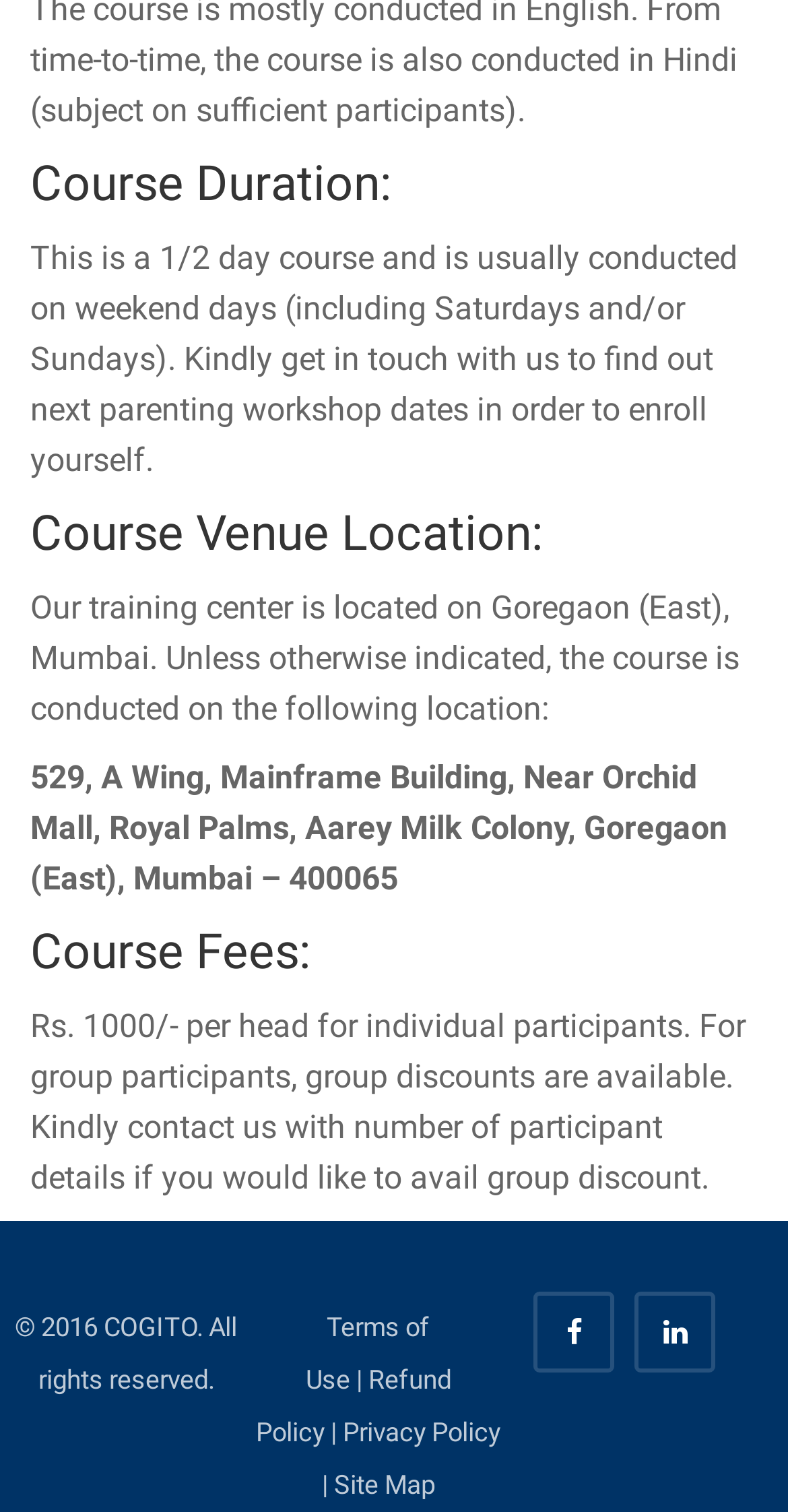Please provide a comprehensive response to the question below by analyzing the image: 
How much does the course cost for individual participants?

The course fees are mentioned in the heading 'Course Fees:' which states that the cost for individual participants is Rs. 1000/- per head.